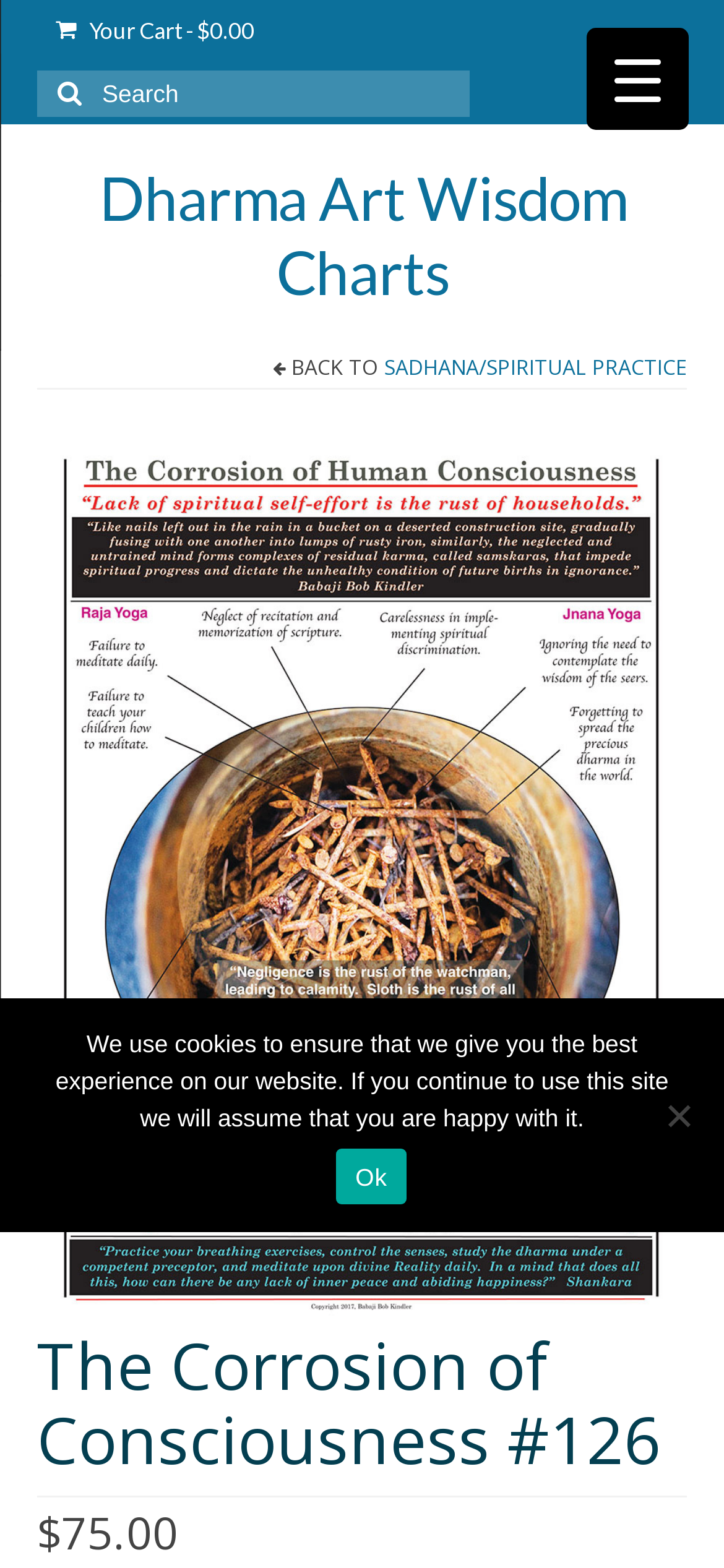Please provide a comprehensive response to the question based on the details in the image: What is the function of the button with a menu icon?

I found a button with a menu icon and the text 'Menu Trigger', which suggests that the function of this button is to trigger a menu.